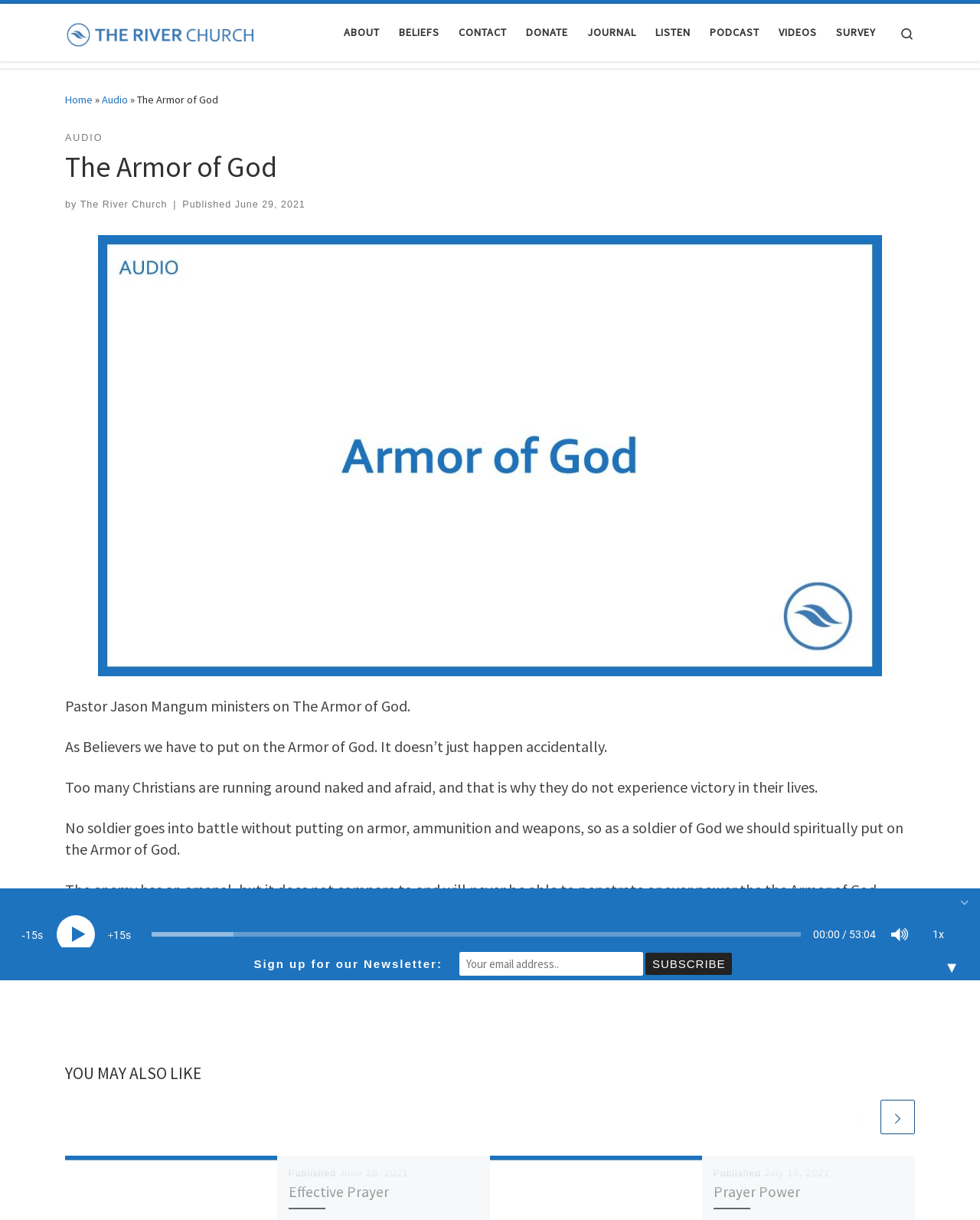What is the purpose of putting on the Armor of God?
Please provide a comprehensive and detailed answer to the question.

According to the sermon, the purpose of putting on the Armor of God is to experience victory in life, as mentioned in the article section of the webpage.